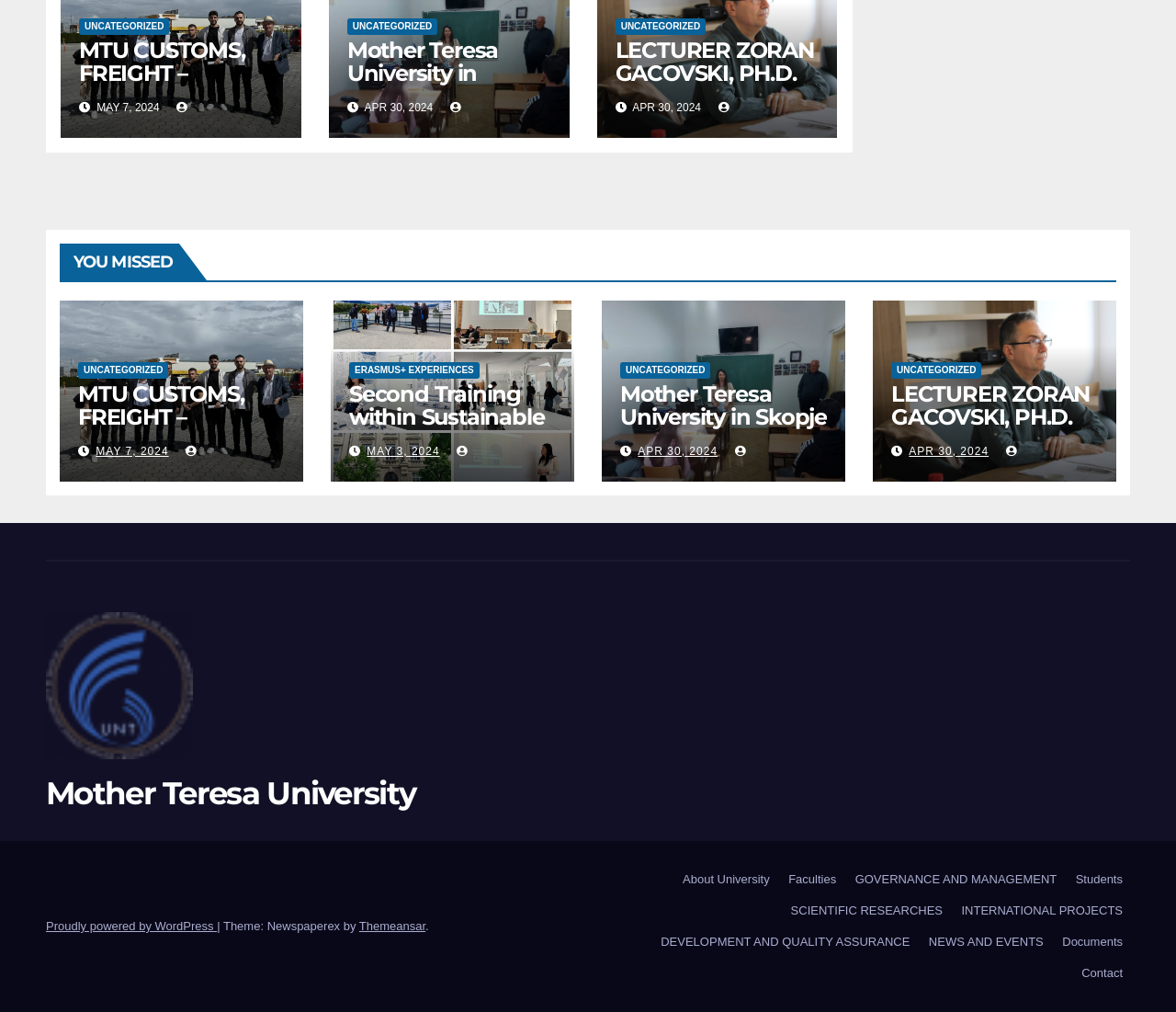Please study the image and answer the question comprehensively:
What is the theme of the website?

I found the answer by looking at the bottom of the webpage where it says 'Theme: Newspaperex by Themeansar'.